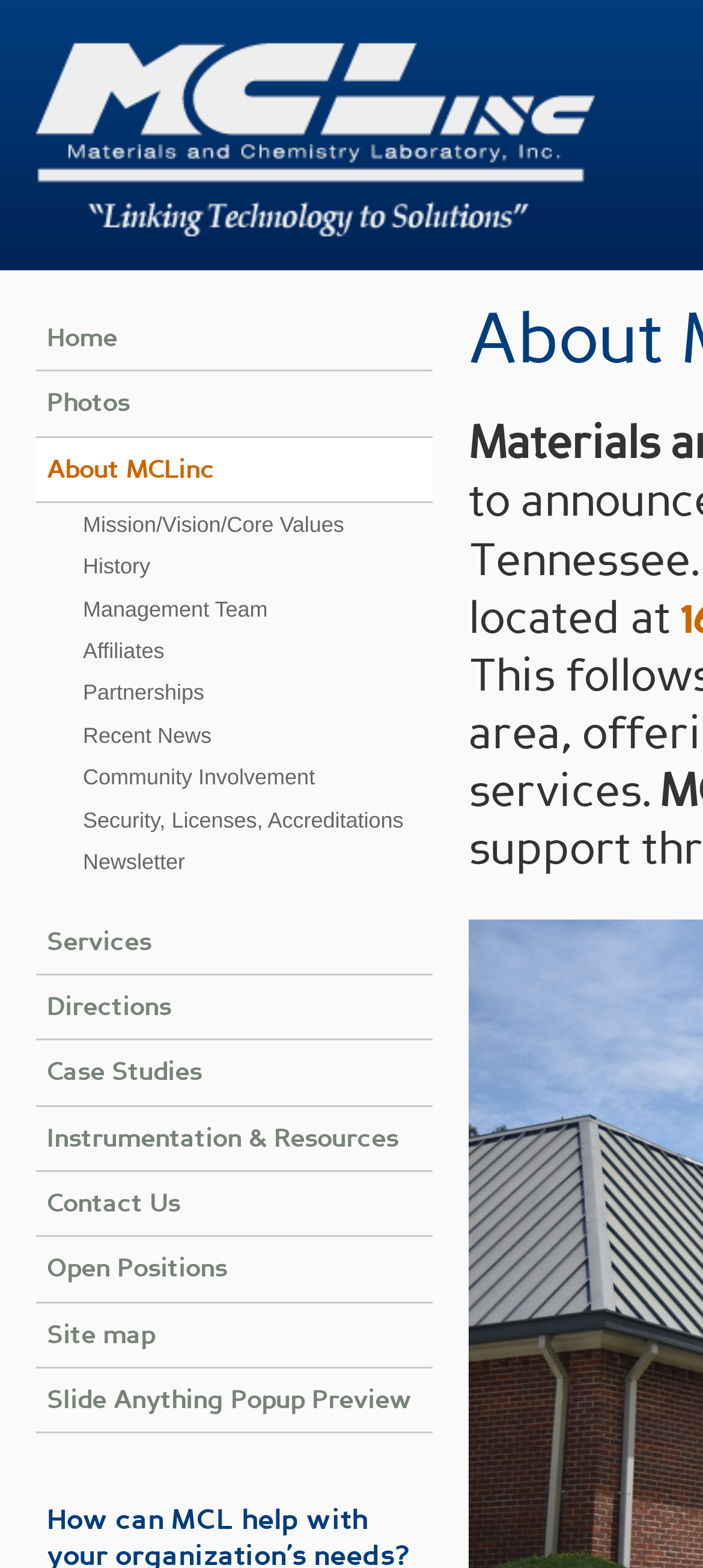Respond to the question below with a single word or phrase: What is the first link in the navigation menu?

Home